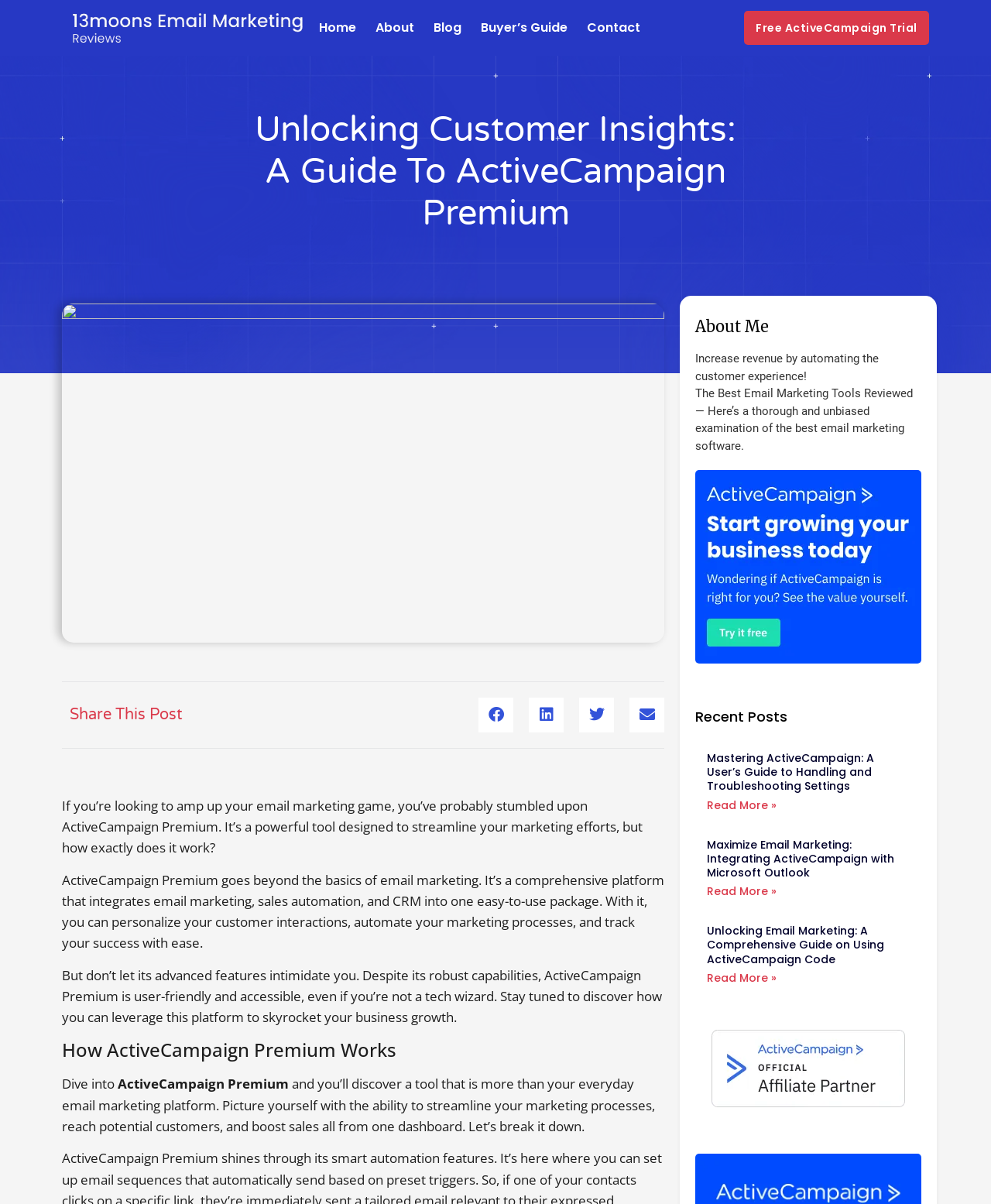Could you provide the bounding box coordinates for the portion of the screen to click to complete this instruction: "Click on the 'Free ActiveCampaign Trial' button"?

[0.751, 0.009, 0.937, 0.037]